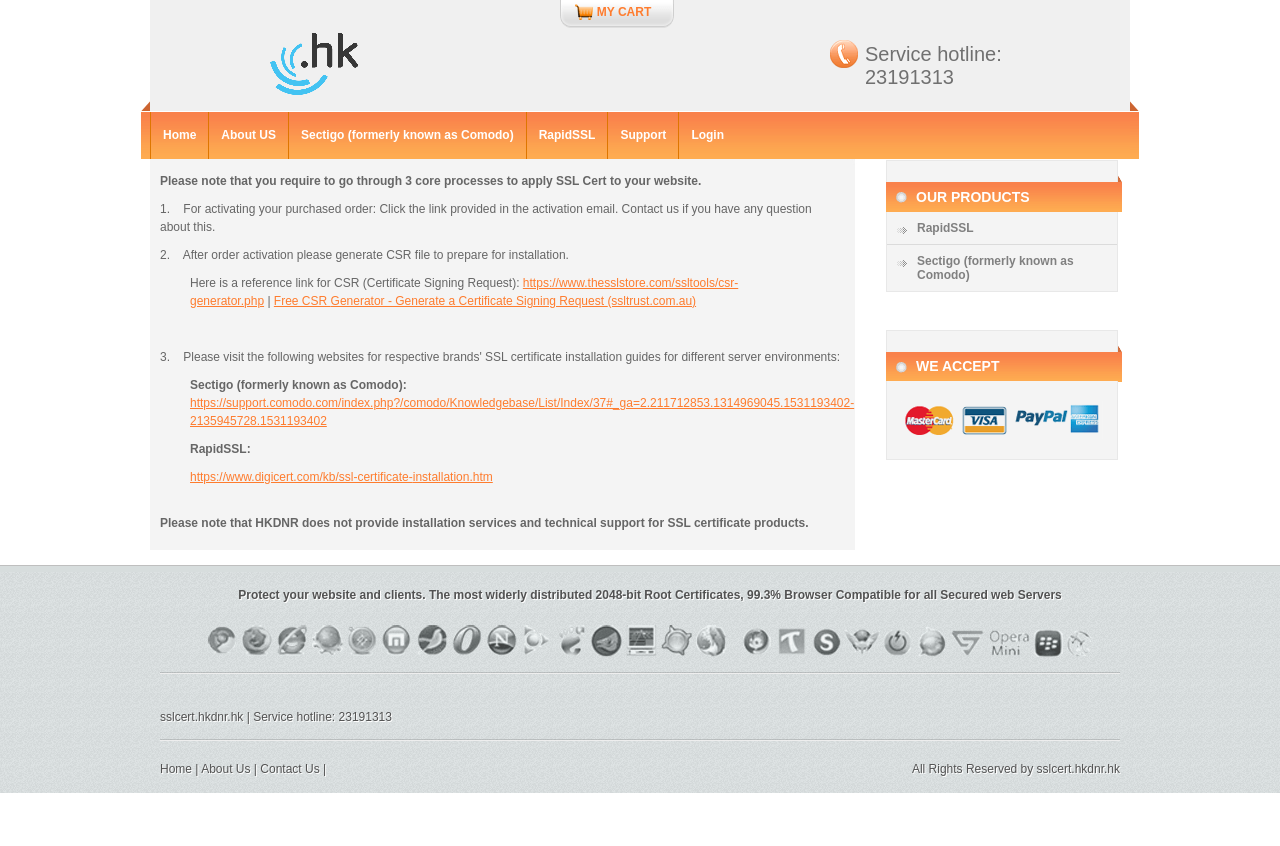Find the bounding box coordinates of the area to click in order to follow the instruction: "Click the 'Login' link".

[0.53, 0.132, 0.575, 0.188]